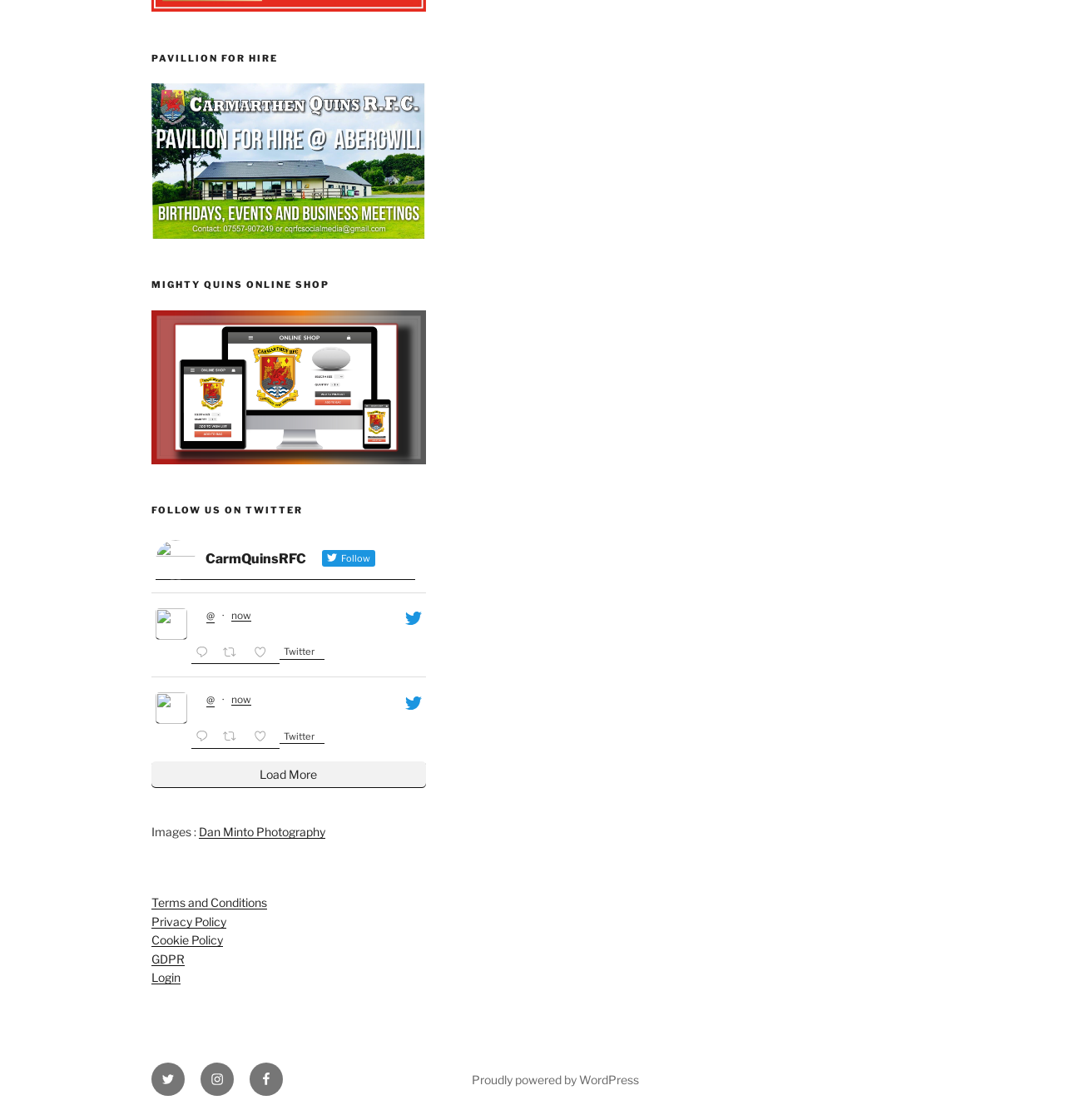Determine the bounding box coordinates (top-left x, top-left y, bottom-right x, bottom-right y) of the UI element described in the following text: GDPR

[0.142, 0.85, 0.173, 0.862]